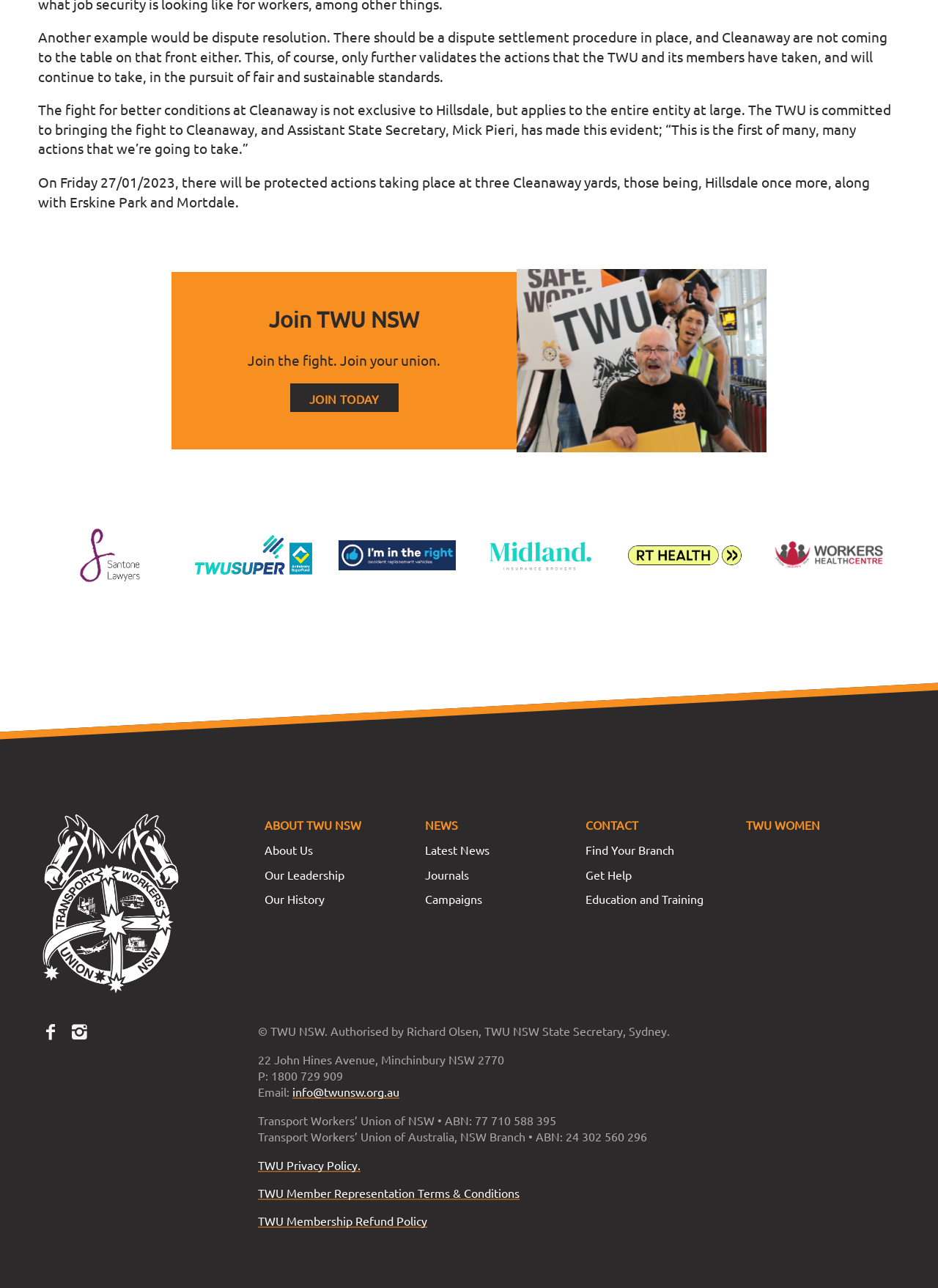Kindly provide the bounding box coordinates of the section you need to click on to fulfill the given instruction: "Click on 'JOIN TODAY'".

[0.309, 0.298, 0.425, 0.32]